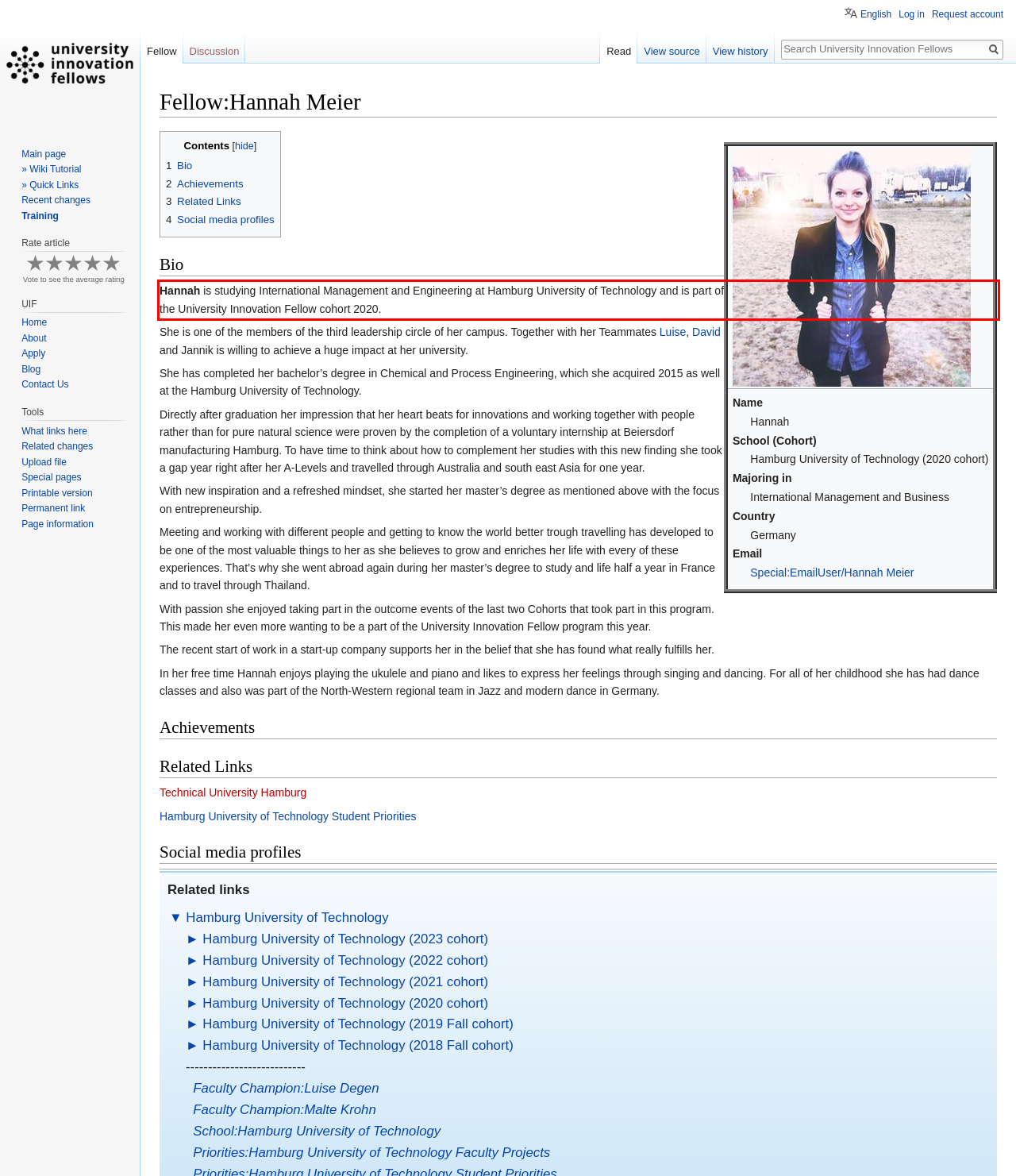Please look at the webpage screenshot and extract the text enclosed by the red bounding box.

Hannah is studying International Management and Engineering at Hamburg University of Technology and is part of the University Innovation Fellow cohort 2020.